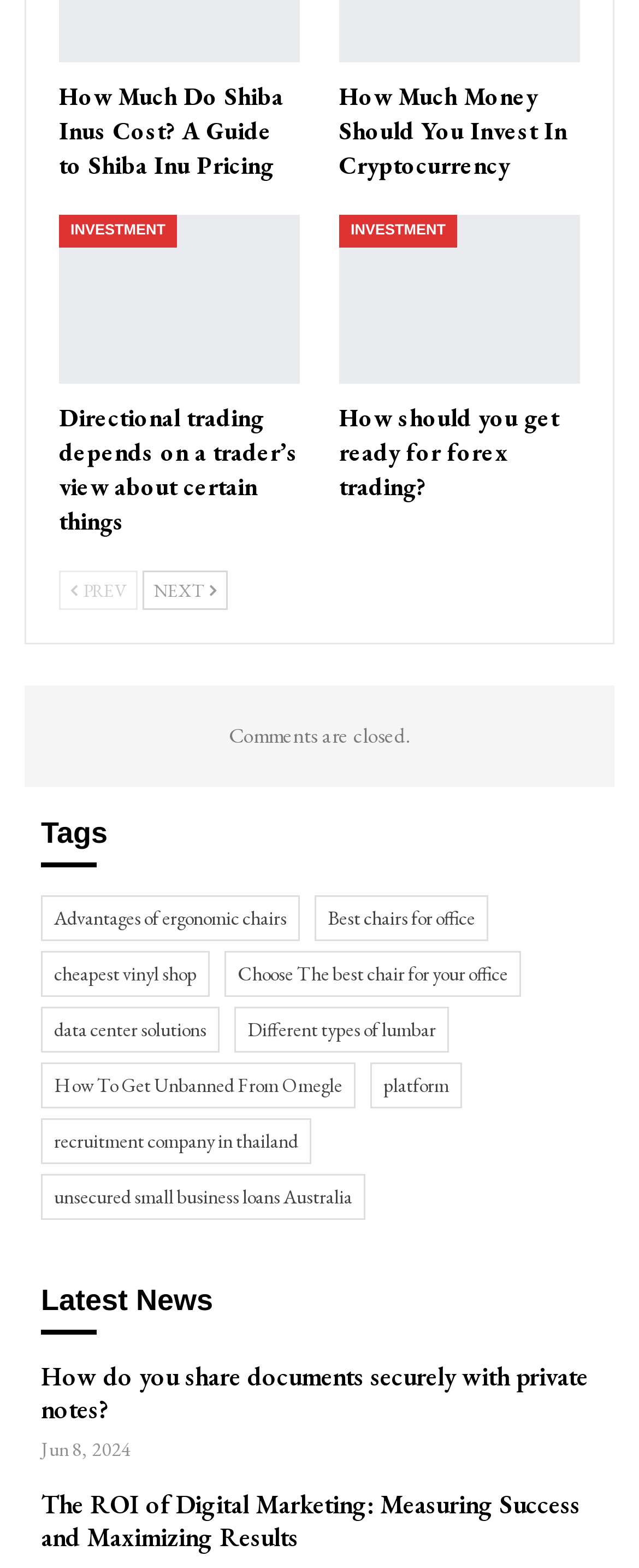Please determine the bounding box coordinates for the UI element described here. Use the format (top-left x, top-left y, bottom-right x, bottom-right y) with values bounded between 0 and 1: Best chairs for office

[0.492, 0.609, 0.764, 0.638]